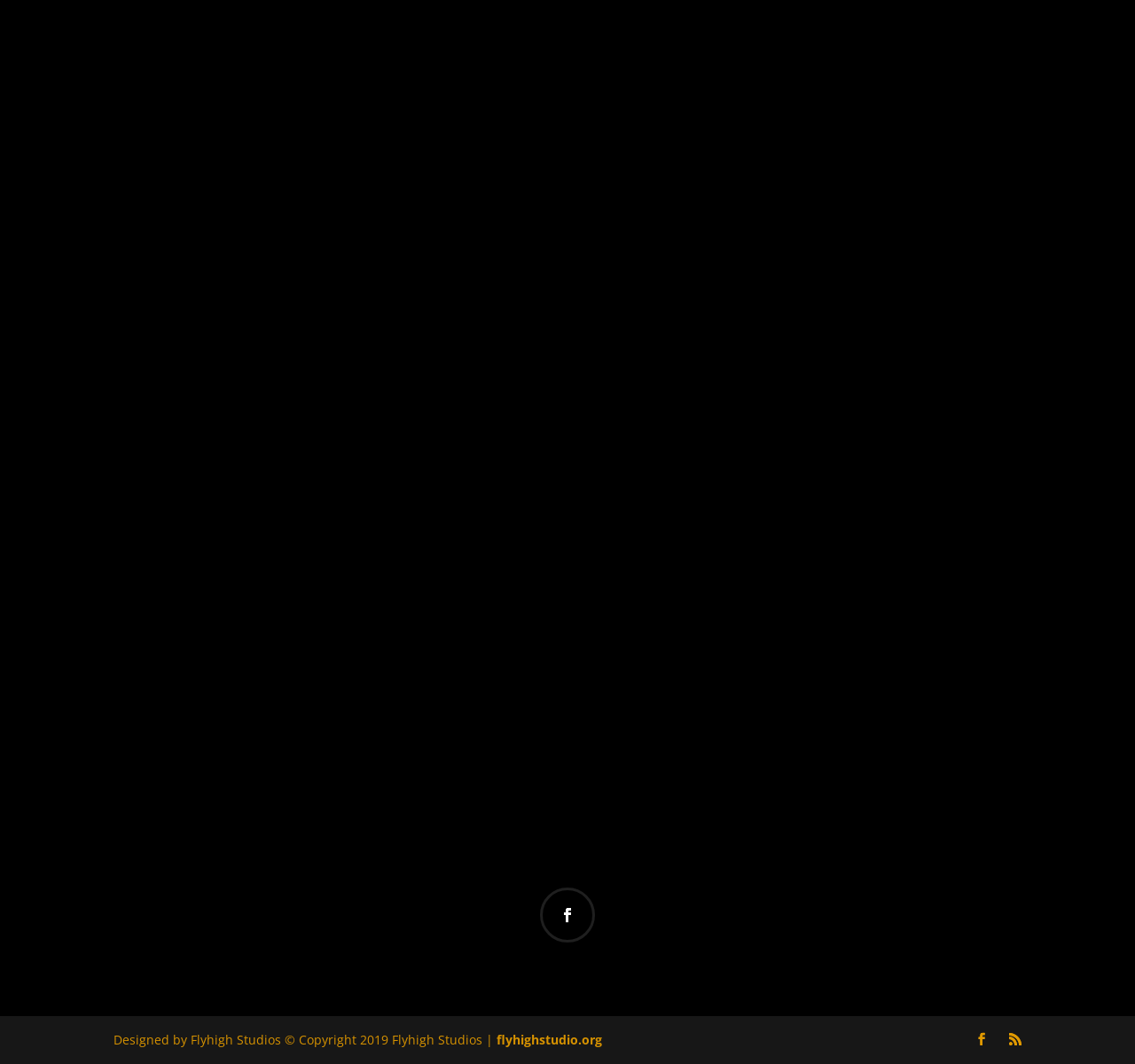Identify the bounding box for the given UI element using the description provided. Coordinates should be in the format (top-left x, top-left y, bottom-right x, bottom-right y) and must be between 0 and 1. Here is the description: Get a Free Quote

[0.341, 0.707, 0.509, 0.758]